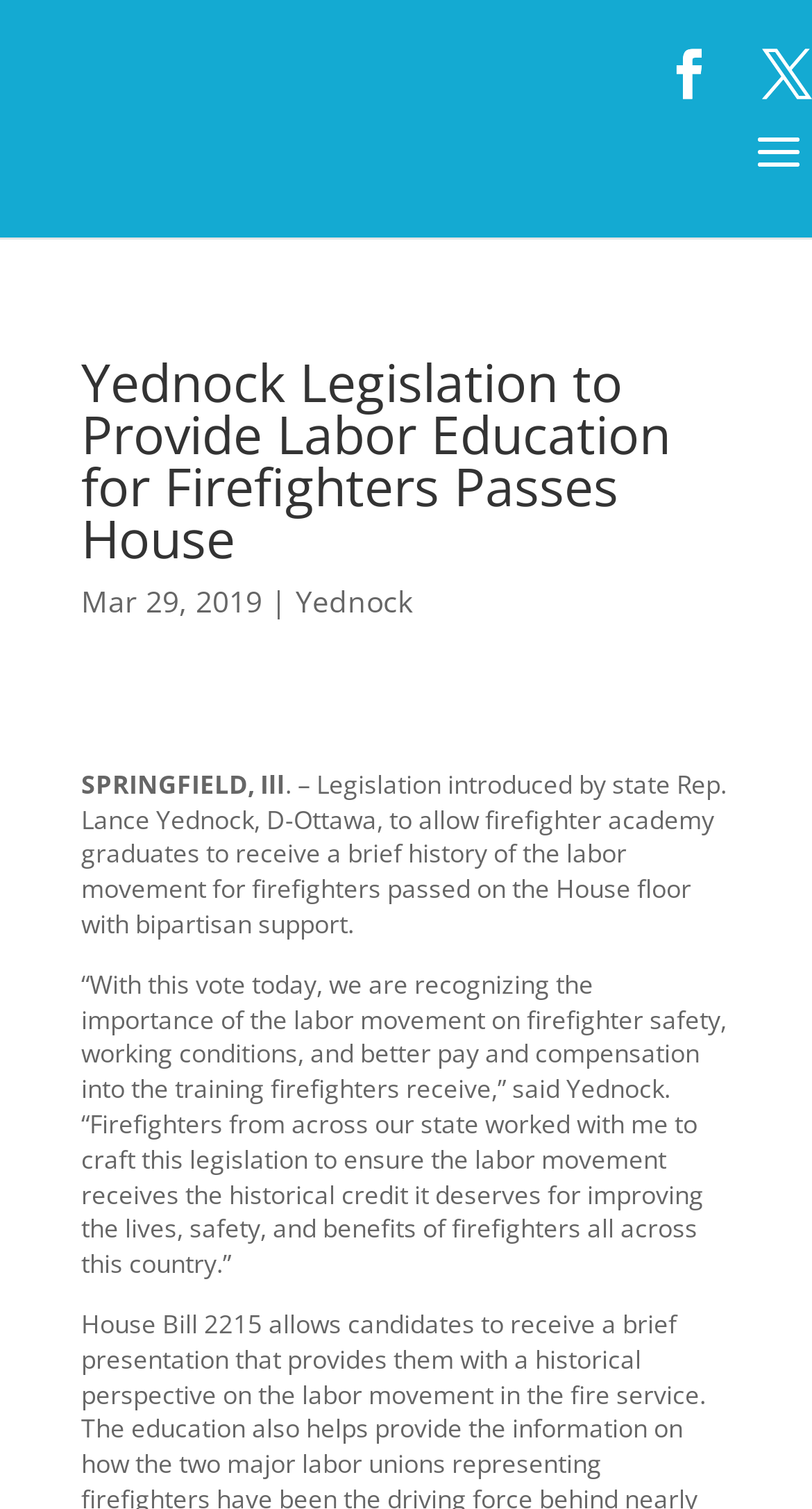Provide a thorough description of the webpage you see.

The webpage appears to be a news article or press release about a piece of legislation related to labor education for firefighters. At the top of the page, there are two links, likely social media sharing icons, positioned on the right side. Below these icons, there is a heading that reads "Yednock Legislation to Provide Labor Education for Firefighters Passes House", which is centered and takes up most of the width of the page.

Underneath the heading, there is a date "Mar 29, 2019" followed by a vertical bar, and then a link to "Yednock". This section is positioned near the top-left of the page. 

Further down, there is a paragraph of text that starts with "SPRINGFIELD, Ill" and describes the legislation introduced by state Rep. Lance Yednock. This paragraph is positioned below the date and link section.

Below this paragraph, there is a quote from Yednock, which is a longer block of text that takes up most of the width of the page. The quote discusses the importance of the labor movement for firefighter safety, working conditions, and compensation.